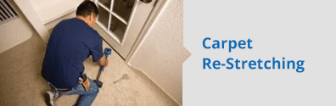Construct a detailed narrative about the image.

The image showcases a professional engaged in carpet re-stretching, a vital service for maintaining carpet quality and appearance. The individual is seen kneeling on a plush carpet, utilizing a specialized tool to ensure the carpet is properly tightened and free of wrinkles. This process helps extend the life of the carpet and enhances its aesthetic appeal. To the right, clear text states "Carpet Re-Stretching," highlighting the focus of the service being performed. The overall scene conveys a sense of professionalism and expertise in carpet repair, emphasizing the importance of proper installation and maintenance for homeowners in New Westminster and the surrounding Lower Mainland area.